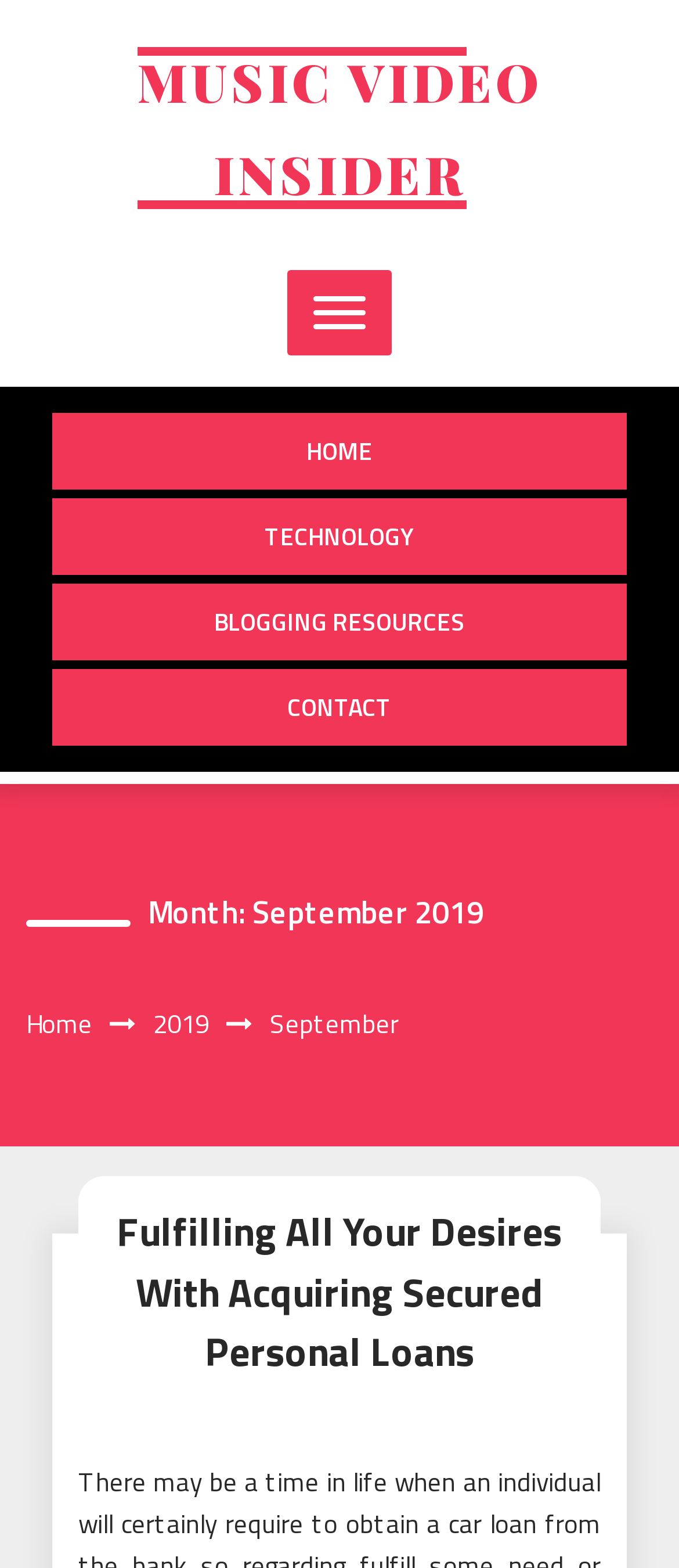What is the position of the button?
Please give a detailed and thorough answer to the question, covering all relevant points.

By analyzing the bounding box coordinates of the button element, it can be seen that the button is located at the top-right of the webpage, with coordinates [0.423, 0.172, 0.577, 0.227].